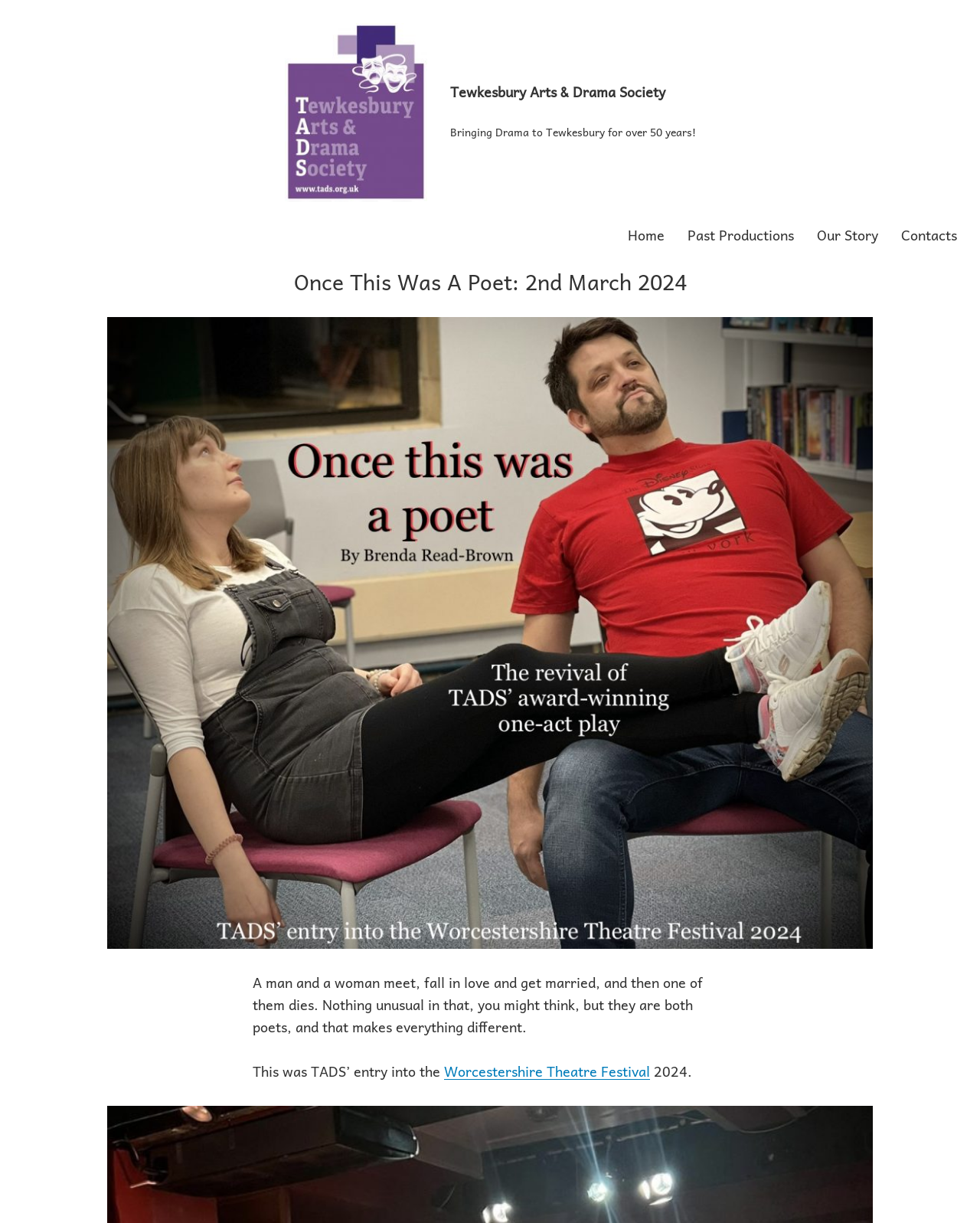Give a succinct answer to this question in a single word or phrase: 
What is the date of the event?

2nd March 2024